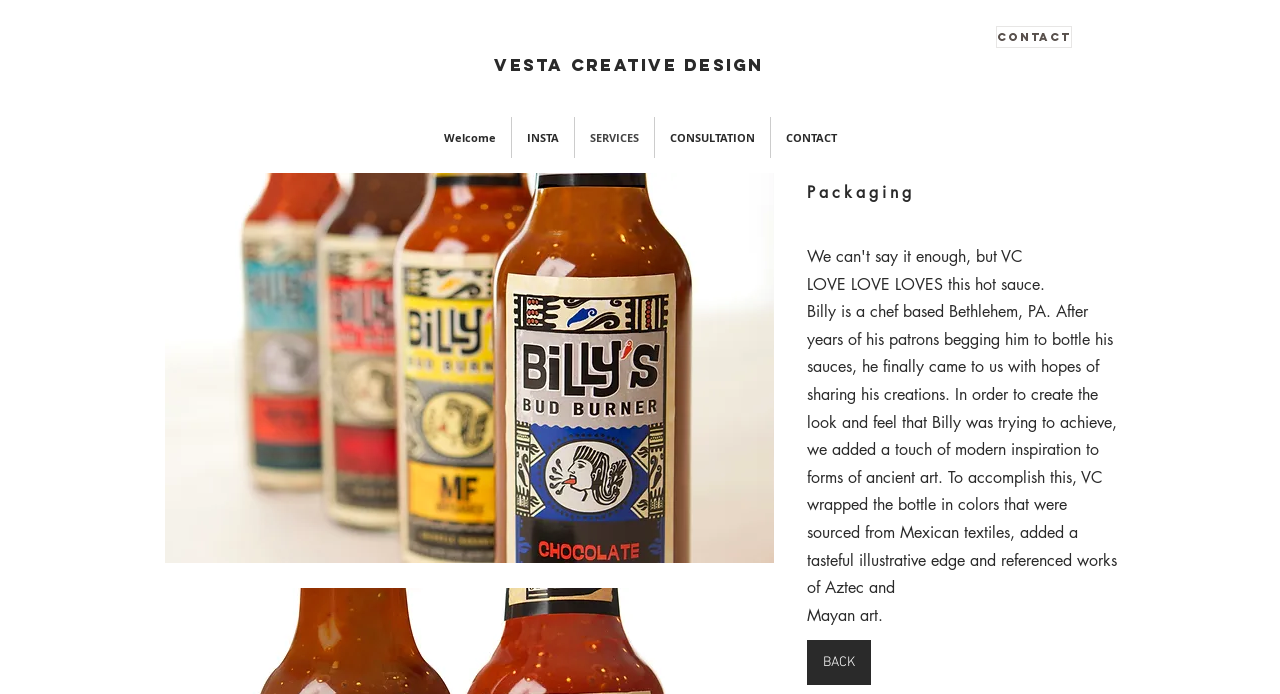Show the bounding box coordinates of the element that should be clicked to complete the task: "View Billy's Bud Burner".

[0.129, 0.249, 0.605, 0.811]